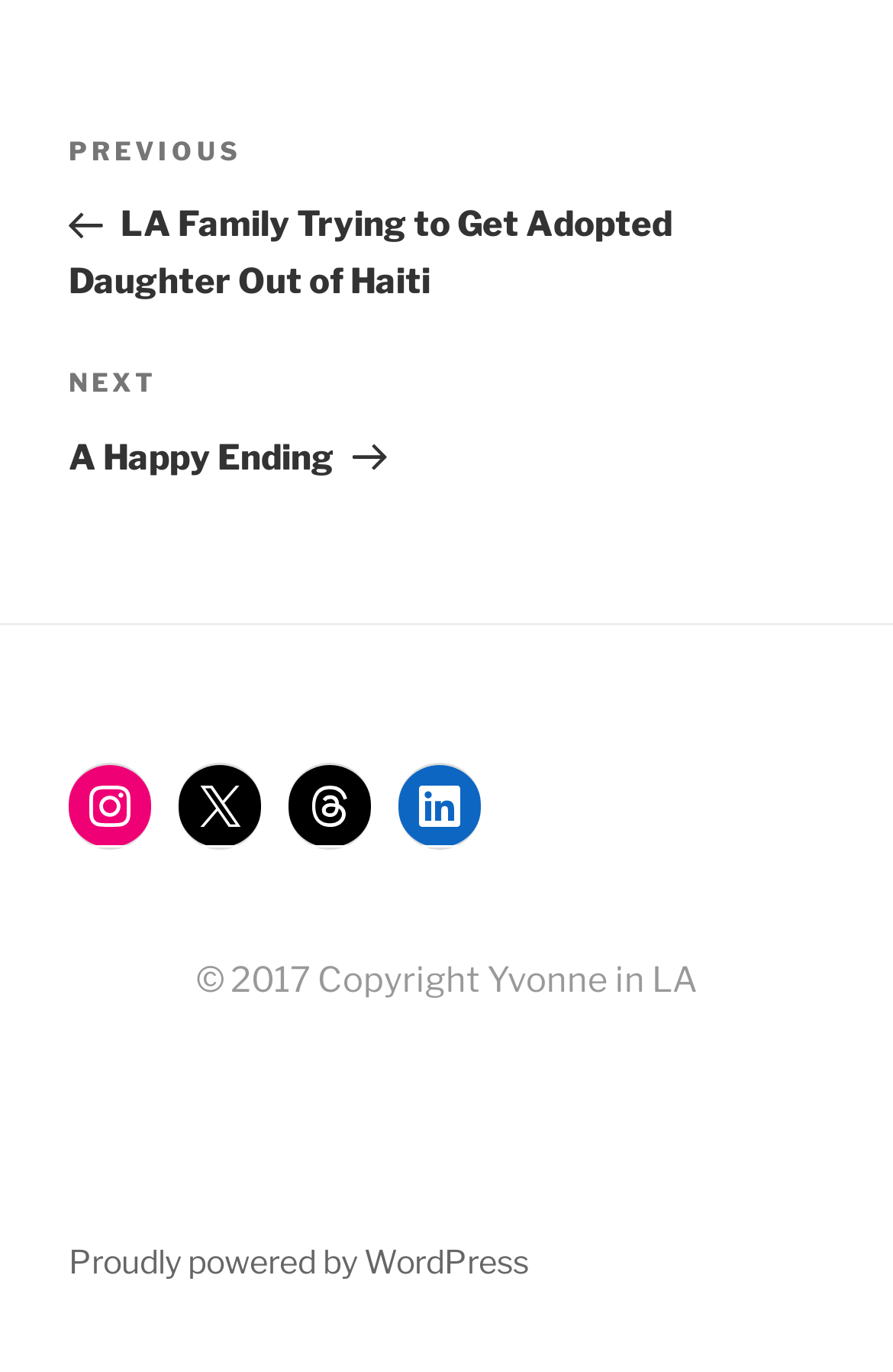What is the platform powering the website?
Use the image to give a comprehensive and detailed response to the question.

I found the link 'Proudly powered by WordPress' at the bottom of the webpage, which suggests that the platform powering the website is WordPress.